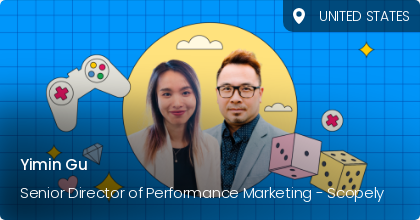What industry is Yimin Gu associated with?
Based on the image, respond with a single word or phrase.

Mobile gaming